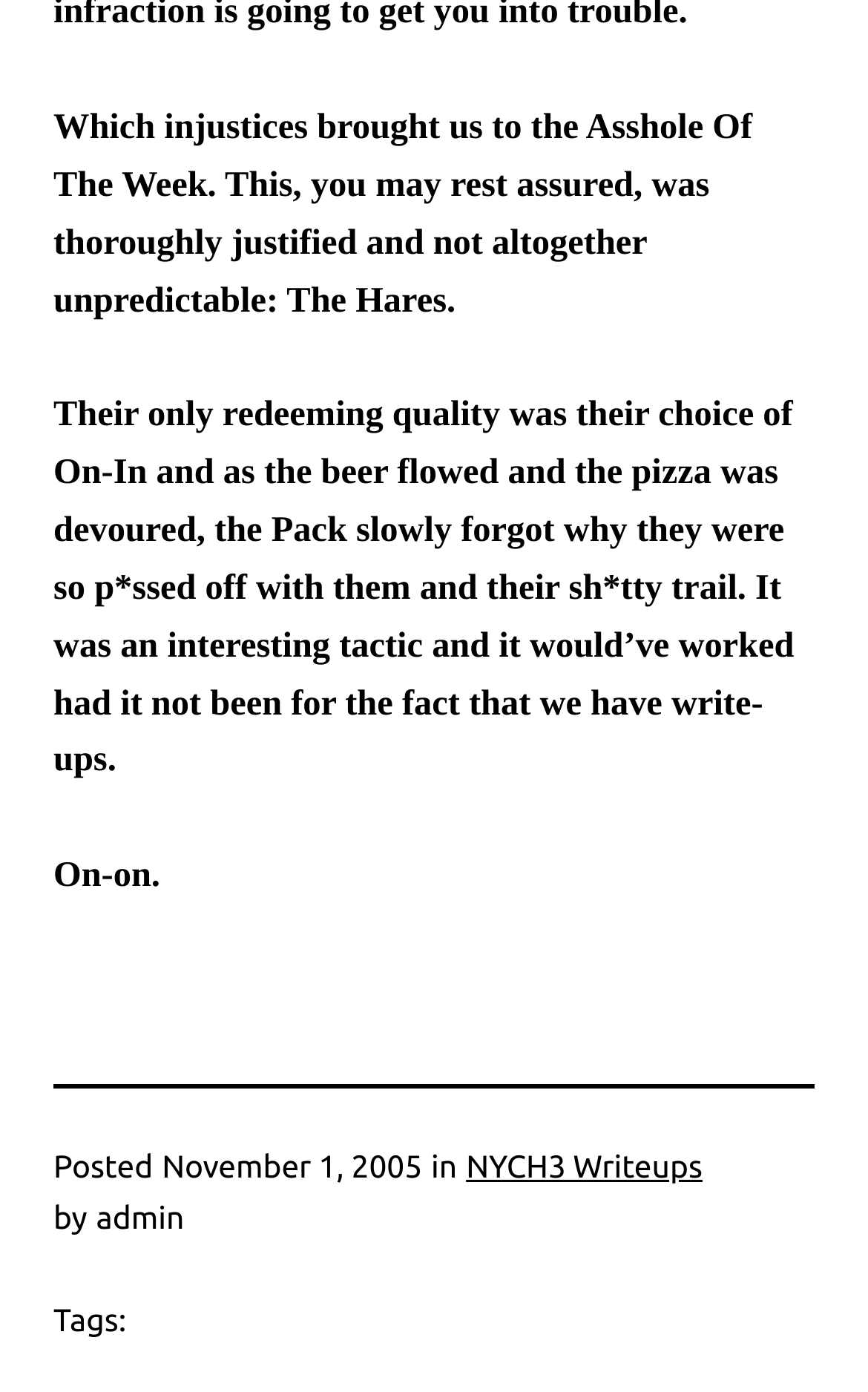Review the image closely and give a comprehensive answer to the question: What is the date of the post?

I found the date of the post by looking at the text 'Posted' followed by a time element, and then a static text element with the date 'November 1, 2005'.